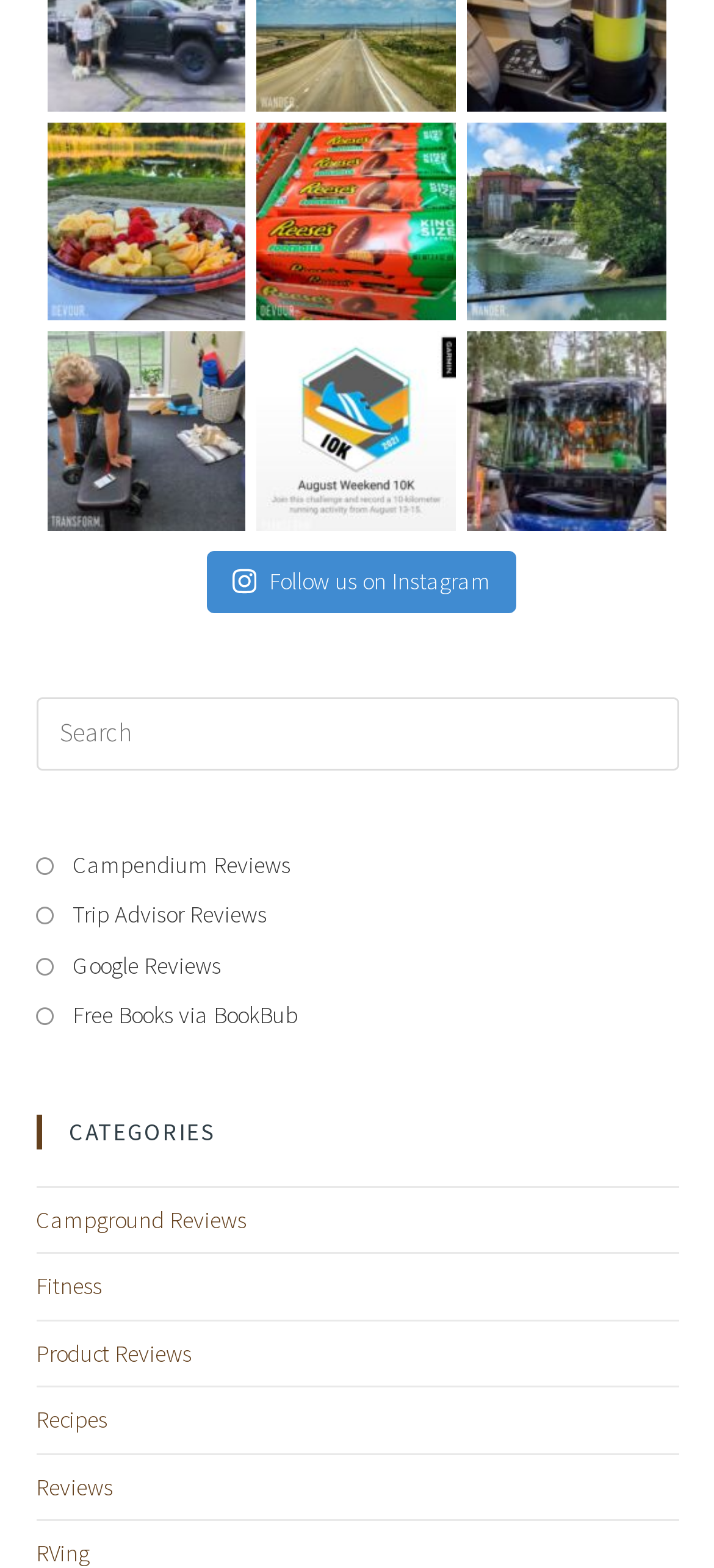Determine the bounding box coordinates for the UI element with the following description: "Trip Advisor Reviews". The coordinates should be four float numbers between 0 and 1, represented as [left, top, right, bottom].

[0.05, 0.57, 0.373, 0.597]